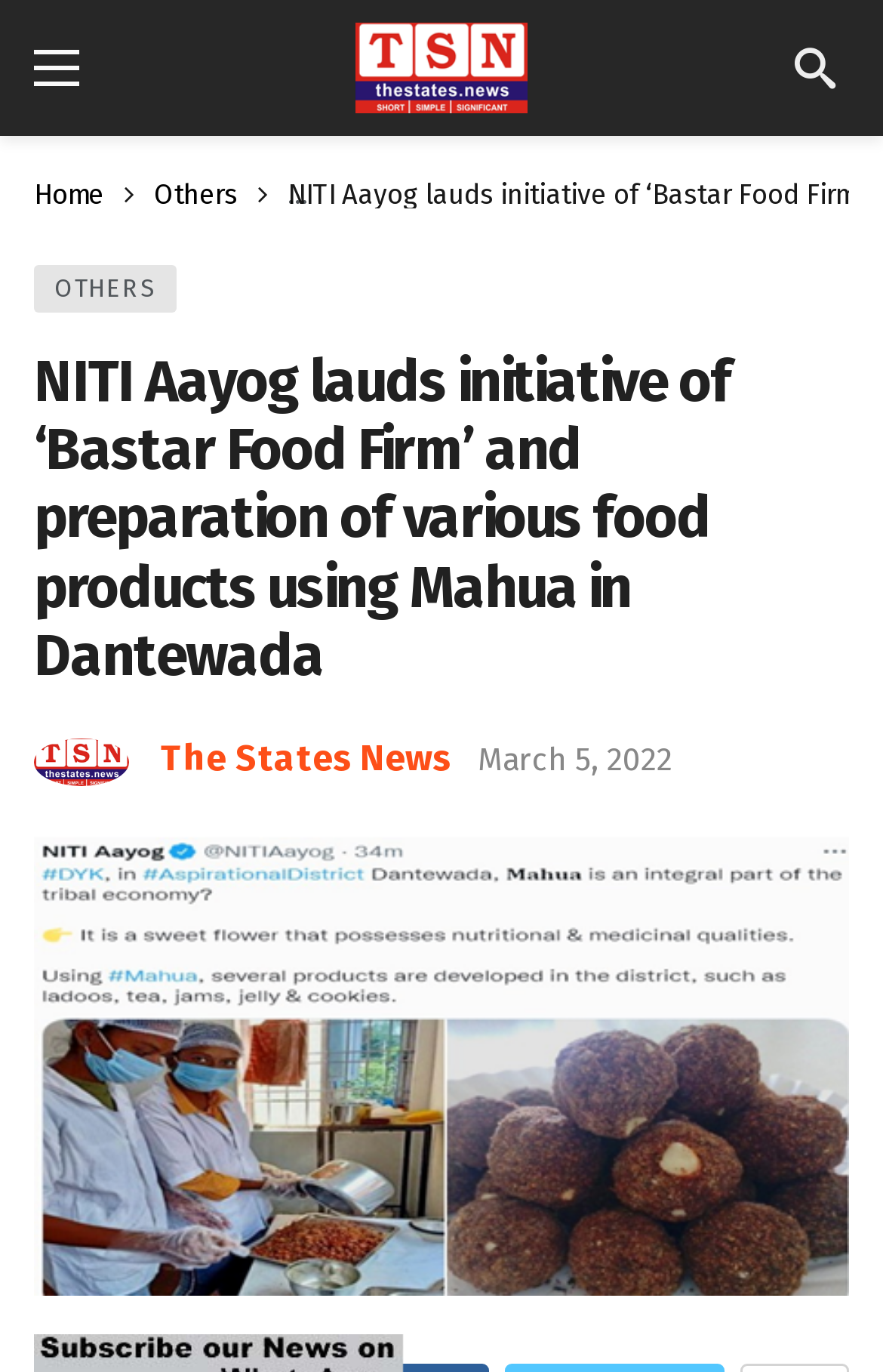Determine the bounding box of the UI element mentioned here: "alt="The States News"". The coordinates must be in the format [left, top, right, bottom] with values ranging from 0 to 1.

[0.403, 0.034, 0.597, 0.062]